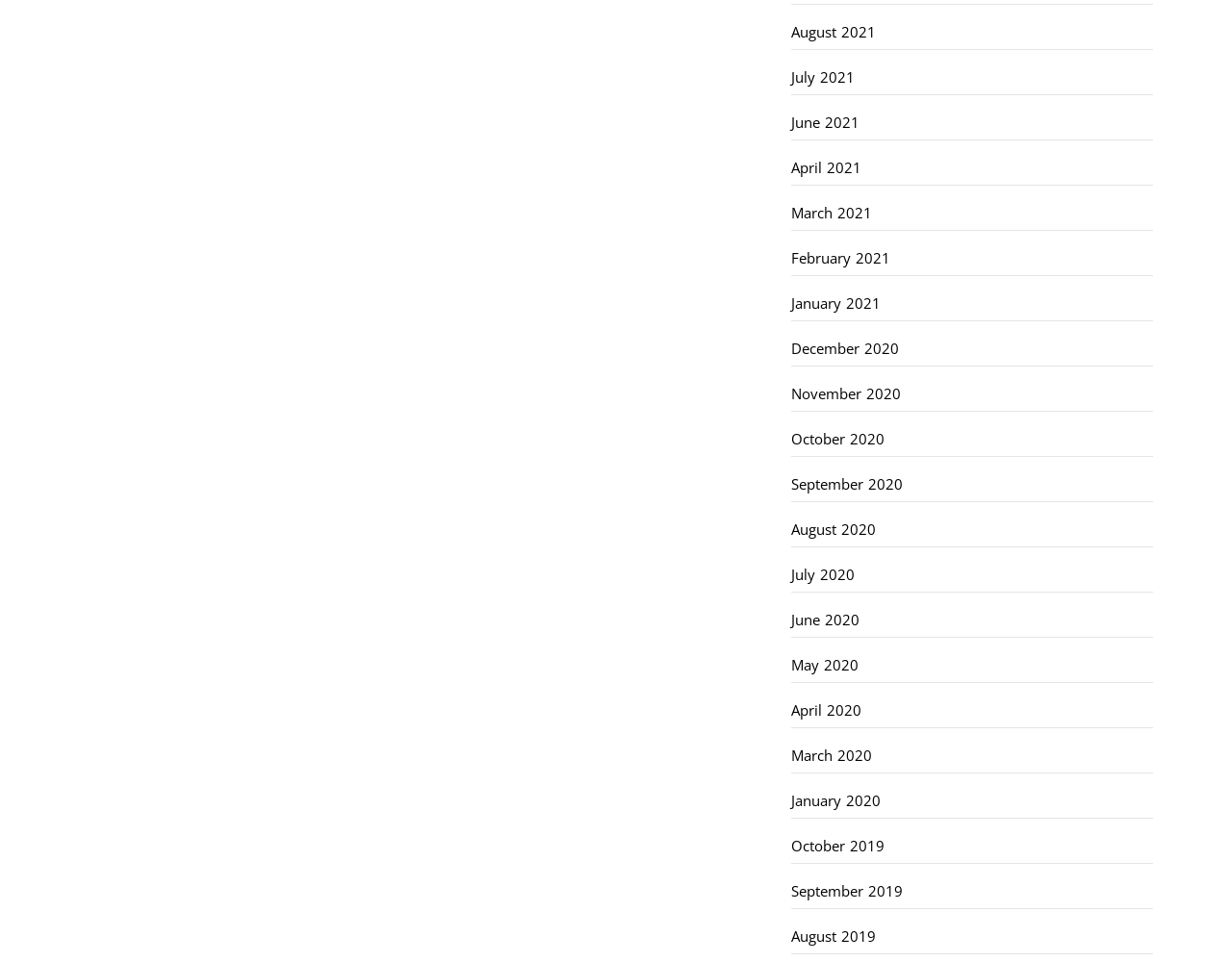Please identify the bounding box coordinates of the region to click in order to complete the task: "view August 2021". The coordinates must be four float numbers between 0 and 1, specified as [left, top, right, bottom].

[0.642, 0.015, 0.936, 0.052]